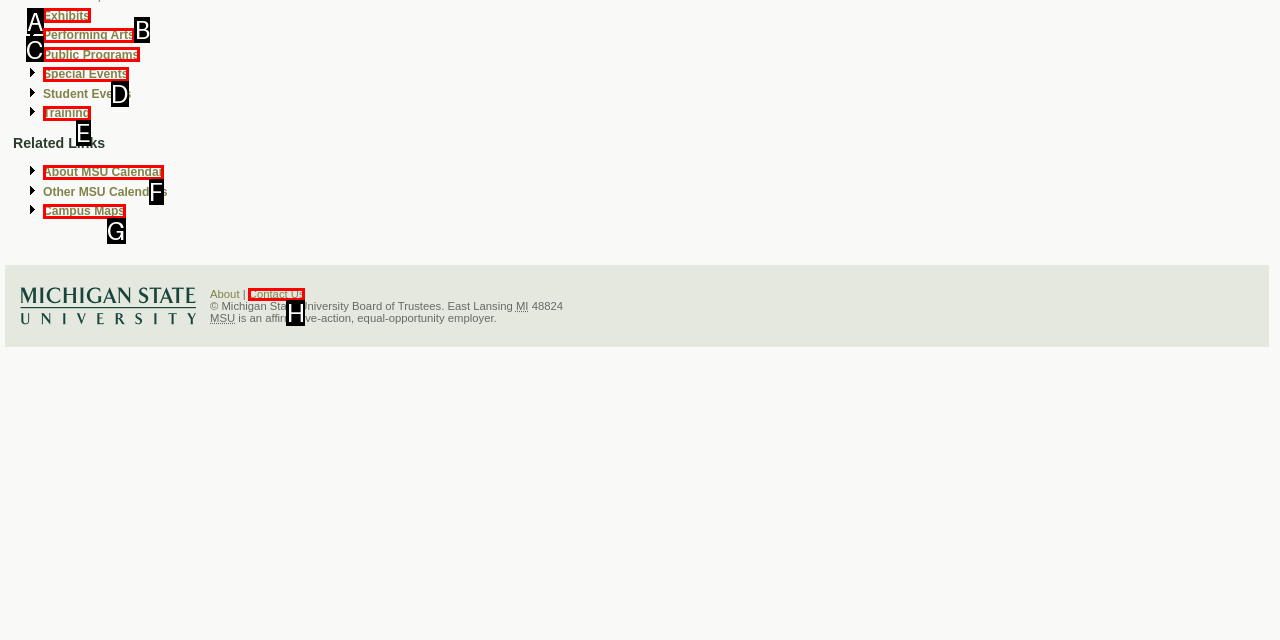Identify which HTML element matches the description: Training. Answer with the correct option's letter.

E